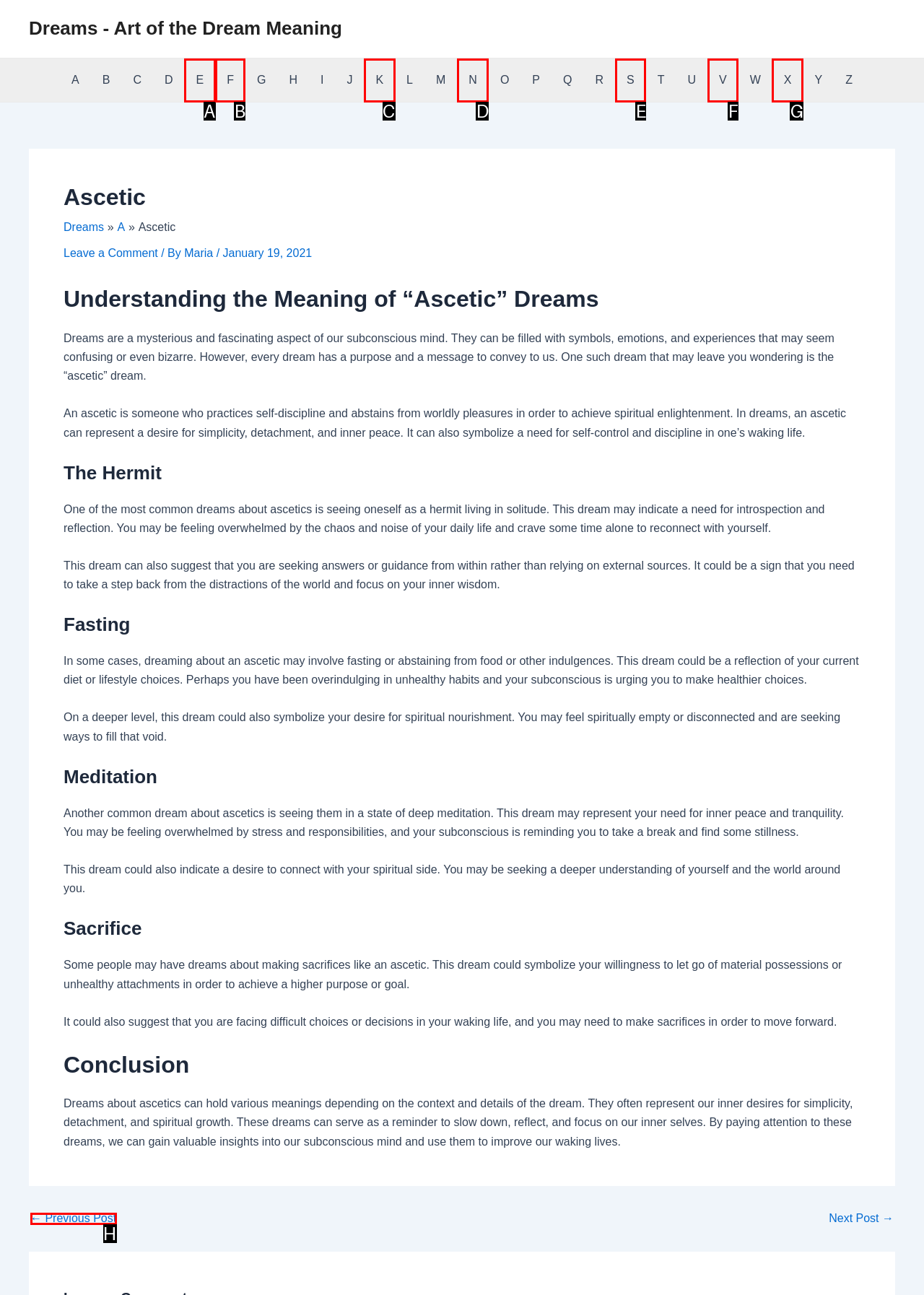Tell me which one HTML element best matches the description: ← Previous Post Answer with the option's letter from the given choices directly.

H